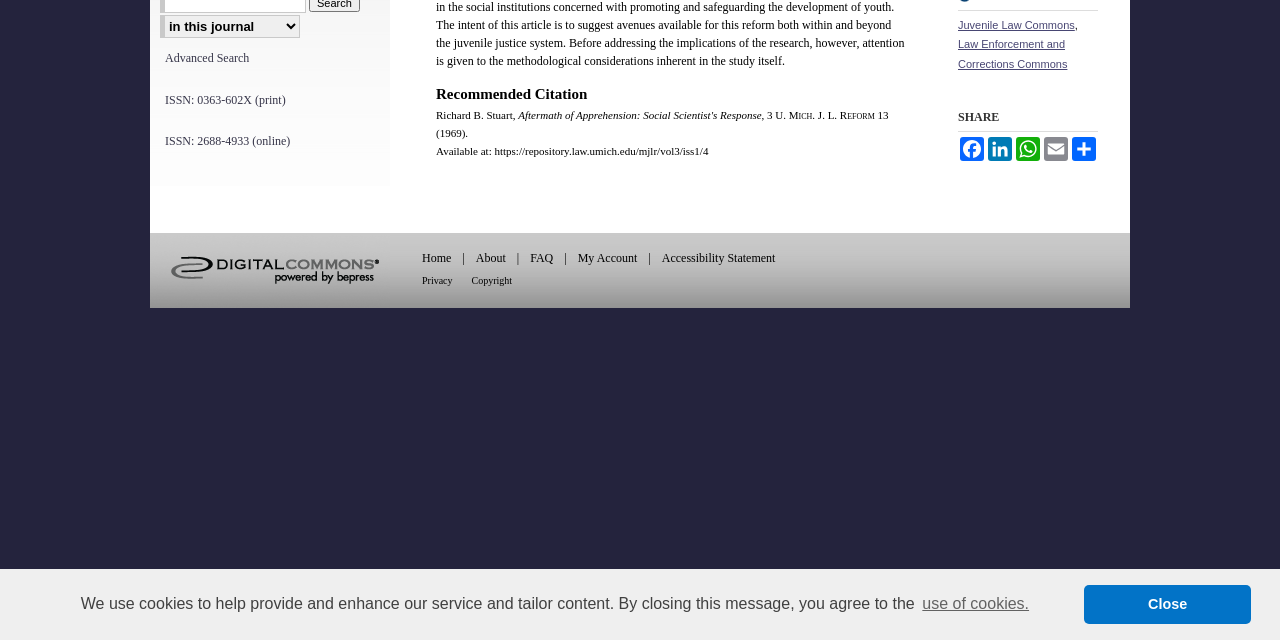Identify the bounding box for the described UI element: "Email".

[0.814, 0.213, 0.836, 0.251]